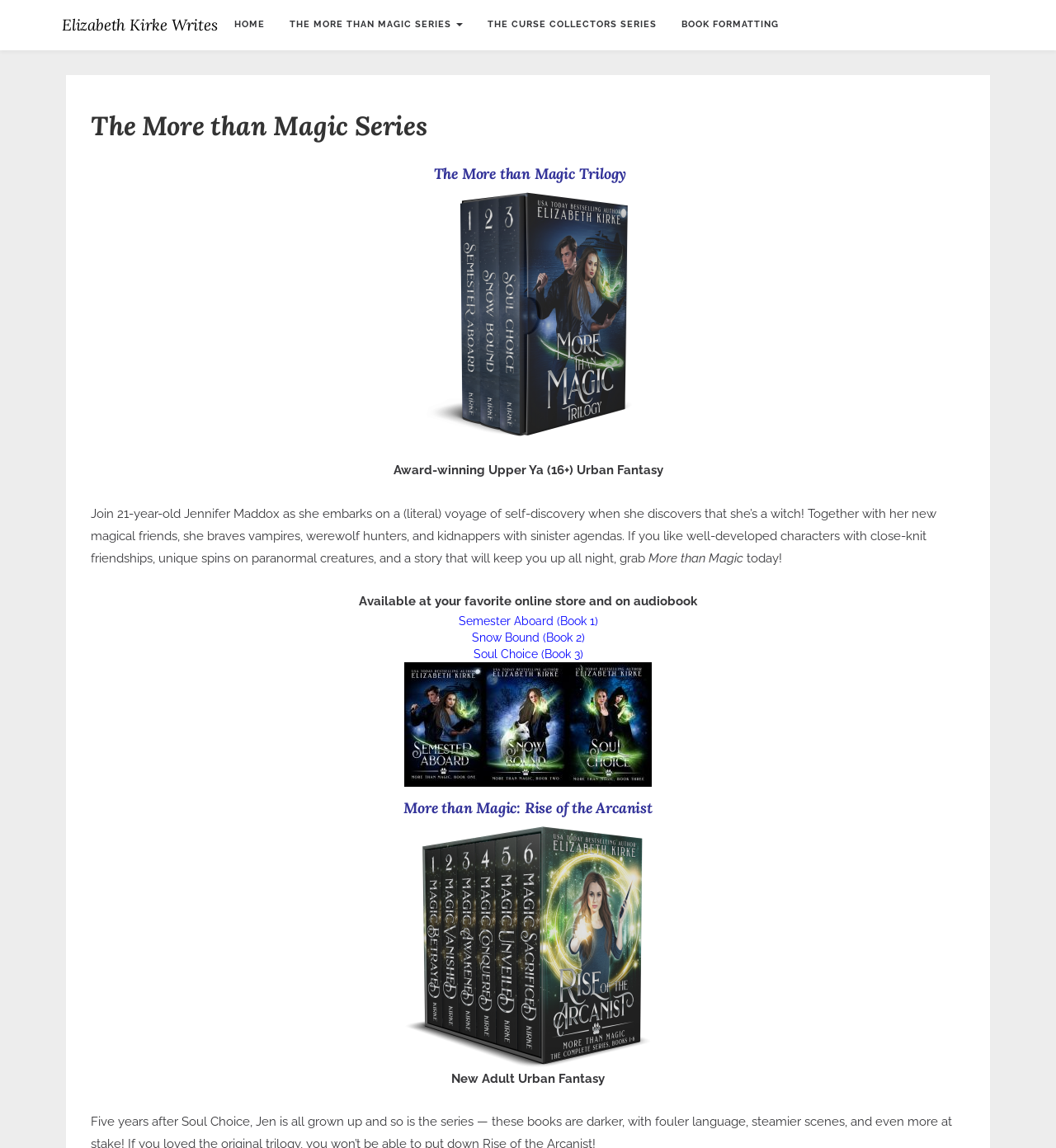Find the bounding box coordinates corresponding to the UI element with the description: "The More than Magic Series". The coordinates should be formatted as [left, top, right, bottom], with values as floats between 0 and 1.

[0.262, 0.0, 0.45, 0.043]